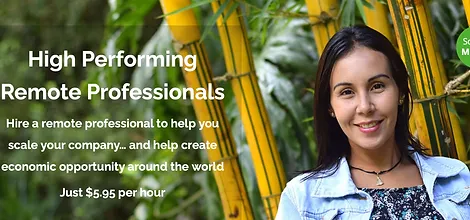What is the purpose of the service?
Carefully analyze the image and provide a detailed answer to the question.

The caption invites businesses to 'Hire a remote professional to help you scale your company... and help create economic opportunity around the world', which suggests that the primary purpose of the service is to help companies grow and expand their operations.